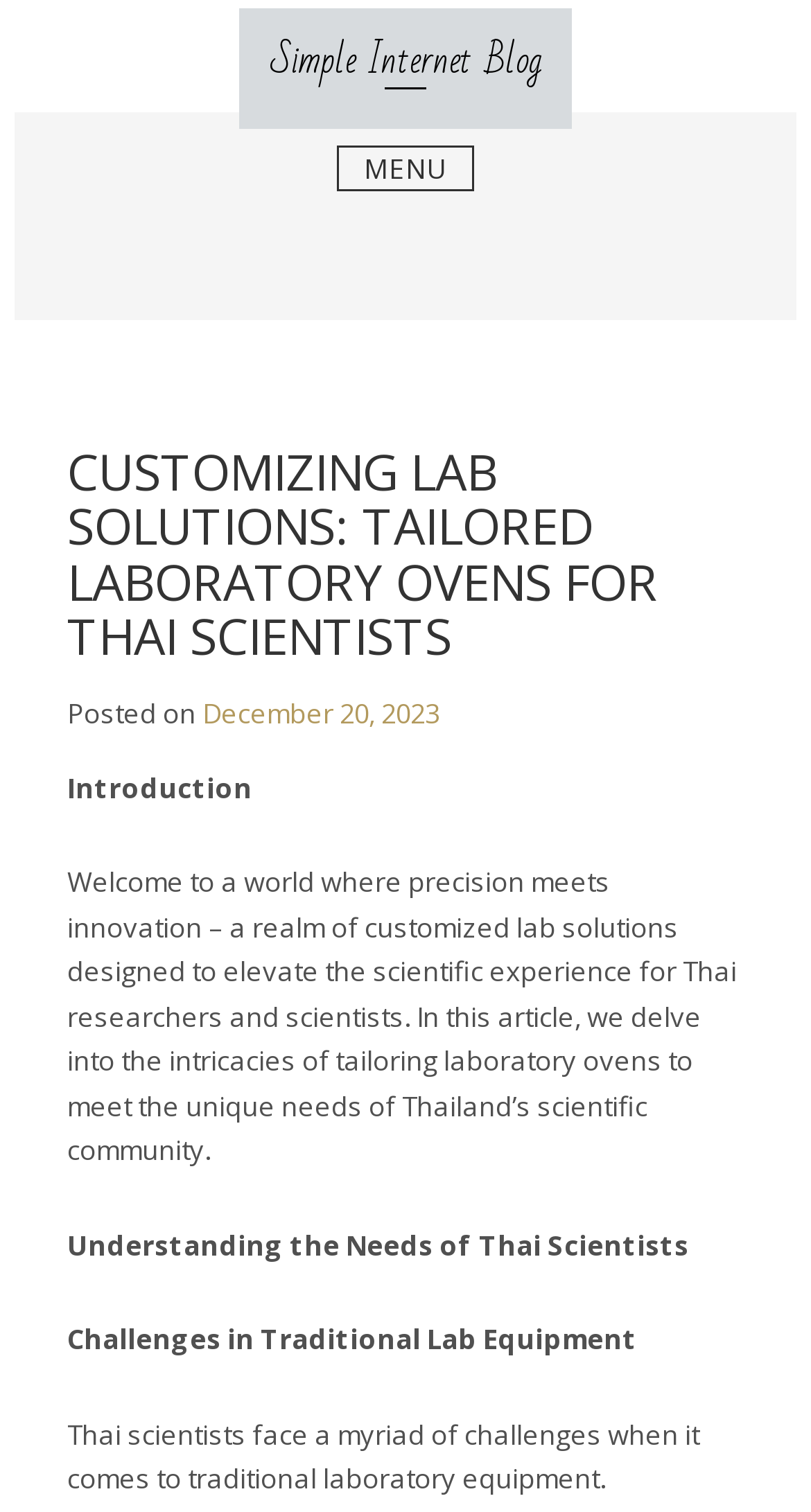What is the purpose of the article?
Give a detailed and exhaustive answer to the question.

I inferred the purpose of the article by reading the introductory paragraph. The article aims to 'elevate the scientific experience for Thai researchers and scientists' by providing customized lab solutions.